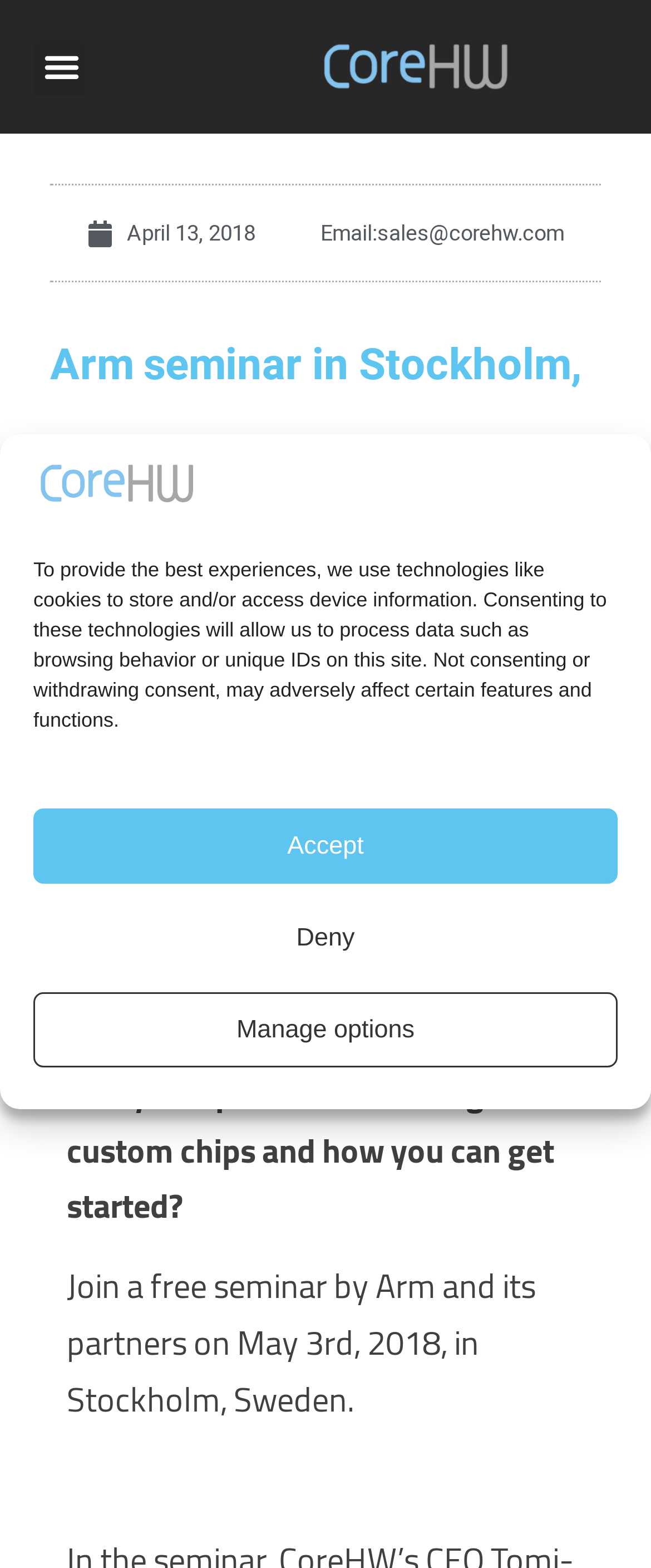What is the logo of the company?
Please answer the question with as much detail as possible using the screenshot.

I found the answer by looking at the image located at the top-left corner of the webpage, which is described as 'CoreHW logo'.